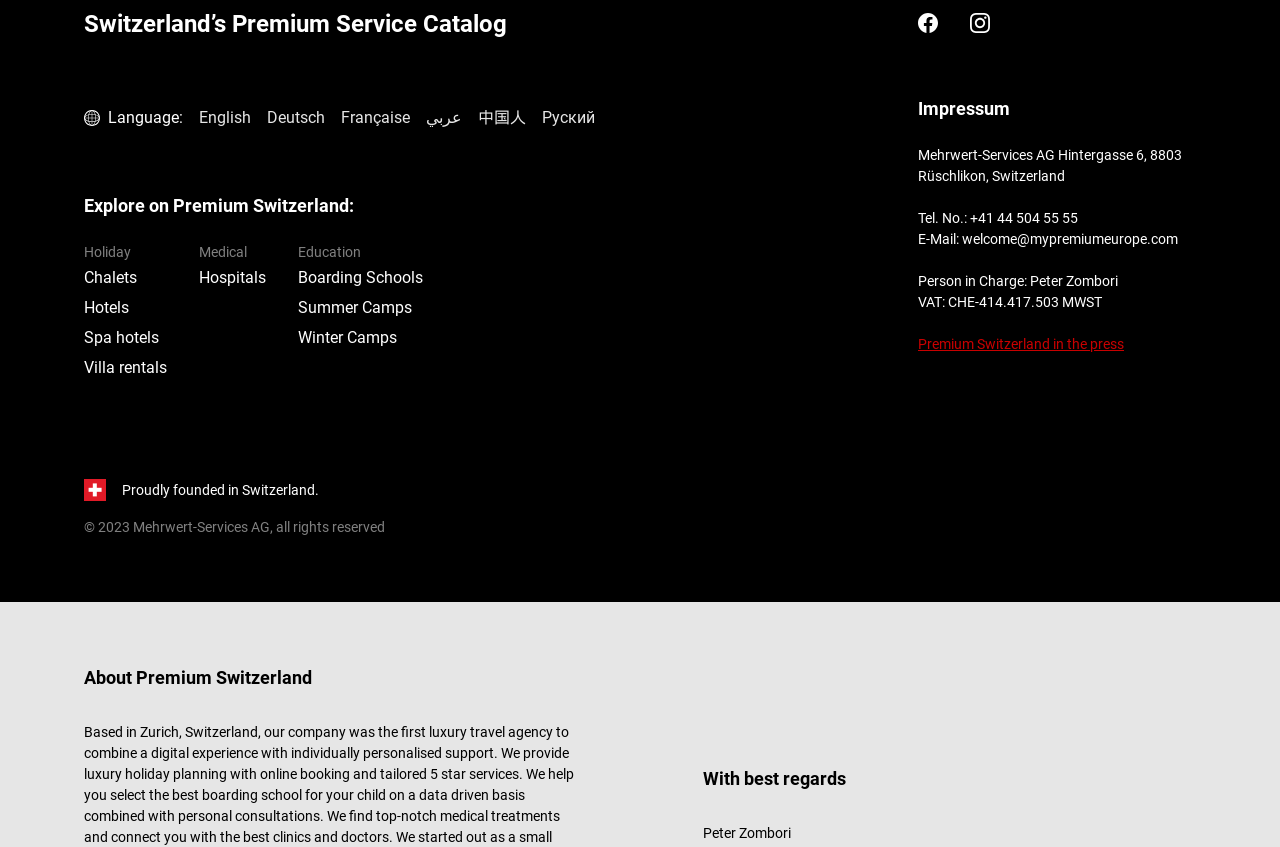Determine the bounding box coordinates of the section I need to click to execute the following instruction: "Select English as the language". Provide the coordinates as four float numbers between 0 and 1, i.e., [left, top, right, bottom].

[0.155, 0.125, 0.196, 0.153]